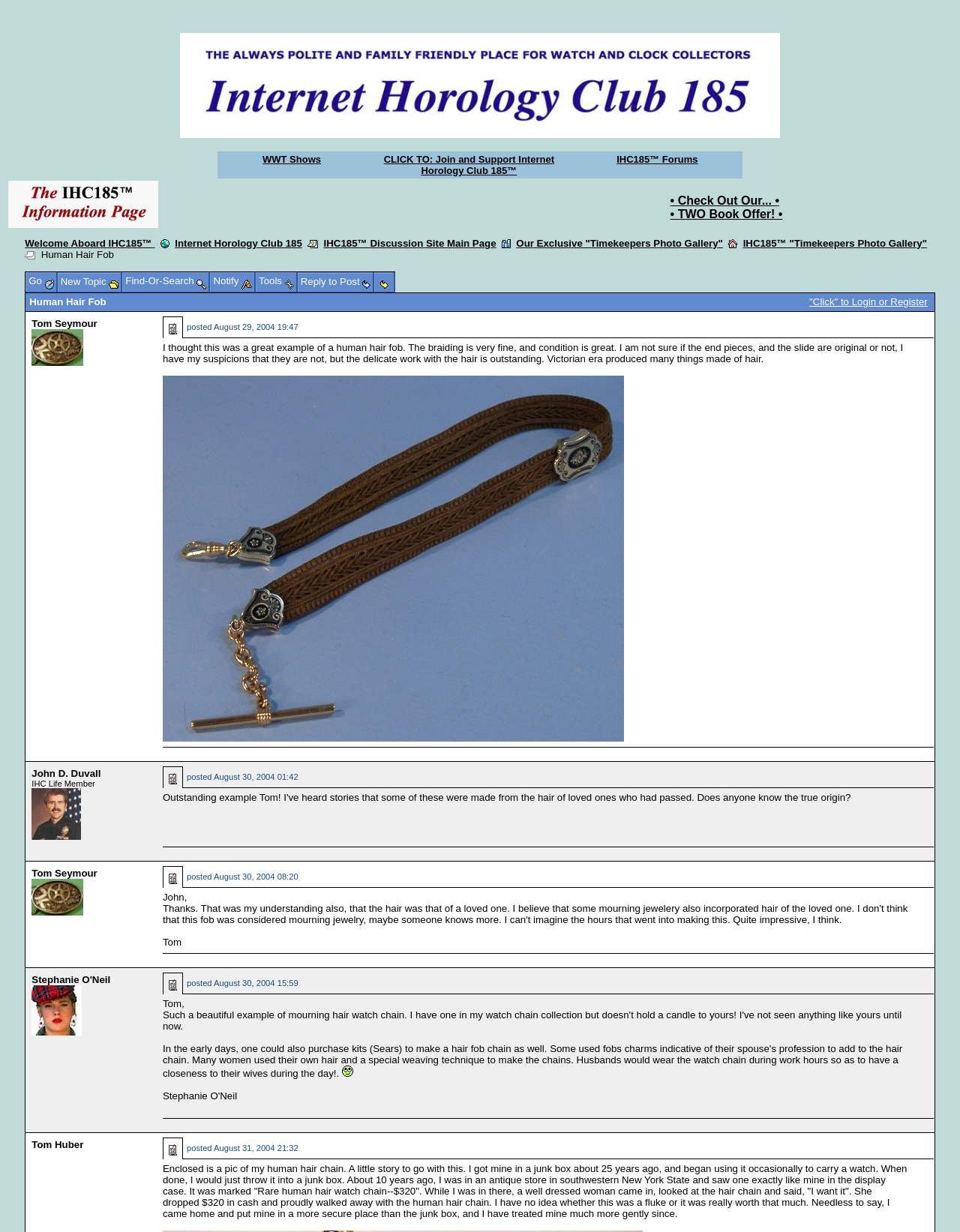What is the topic of this webpage?
From the screenshot, provide a brief answer in one word or phrase.

Human Hair Fob